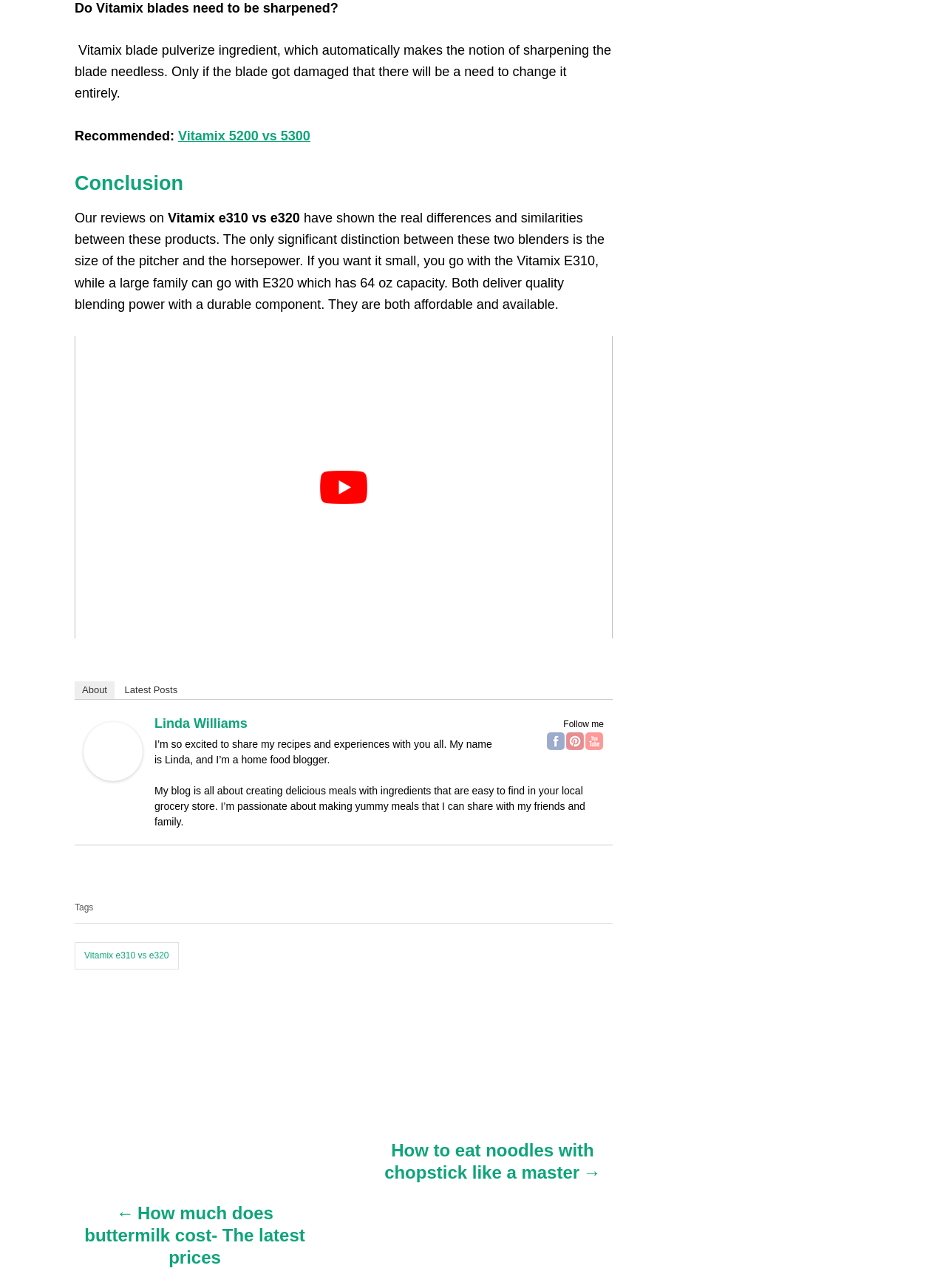Please find the bounding box coordinates of the clickable region needed to complete the following instruction: "Follow Linda on Facebook". The bounding box coordinates must consist of four float numbers between 0 and 1, i.e., [left, top, right, bottom].

[0.578, 0.569, 0.597, 0.583]